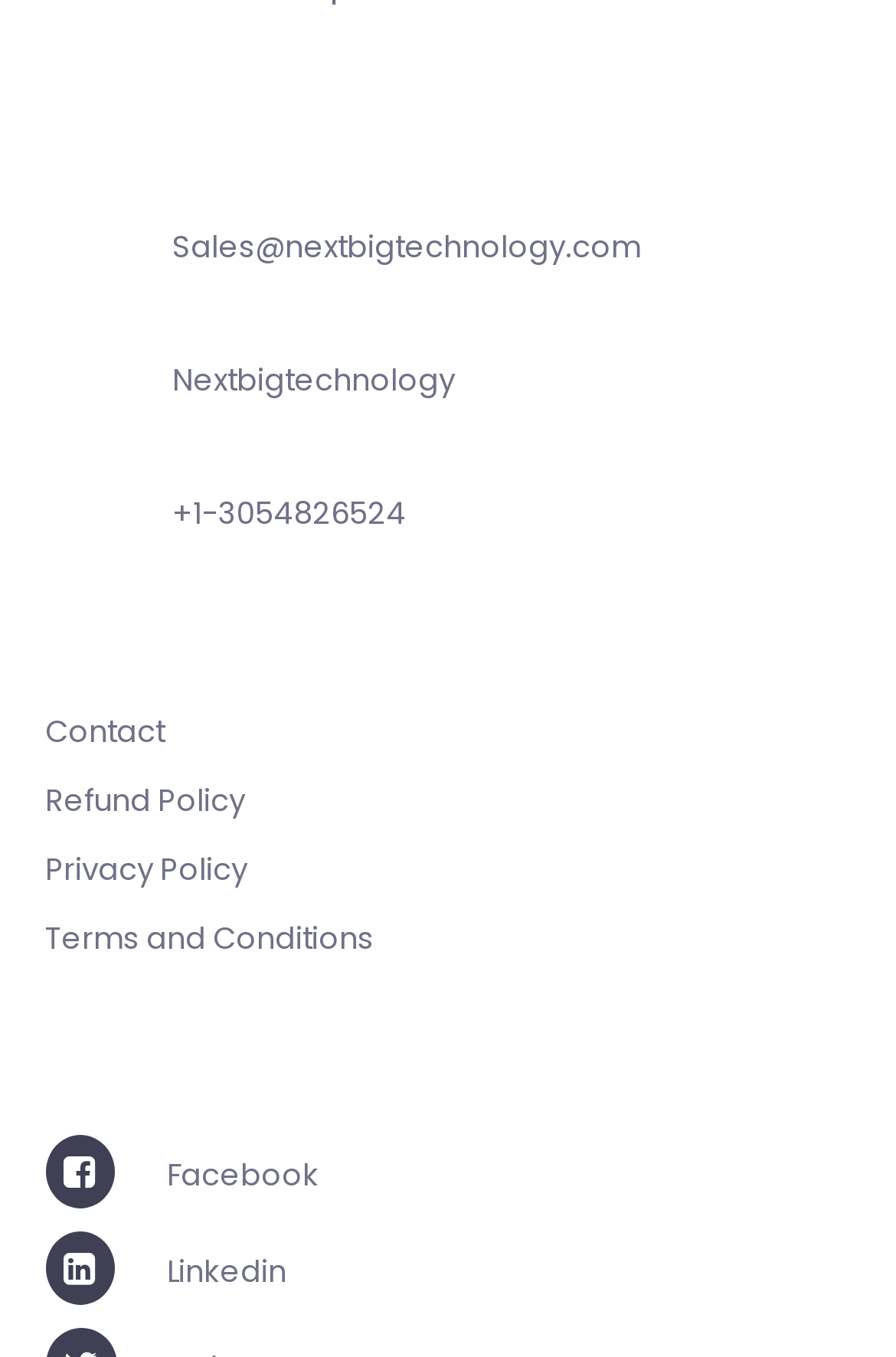Analyze the image and provide a detailed answer to the question: How many social media platforms are listed?

The social media platforms are listed under the 'Follow Us' heading, which includes Facebook and Linkedin.